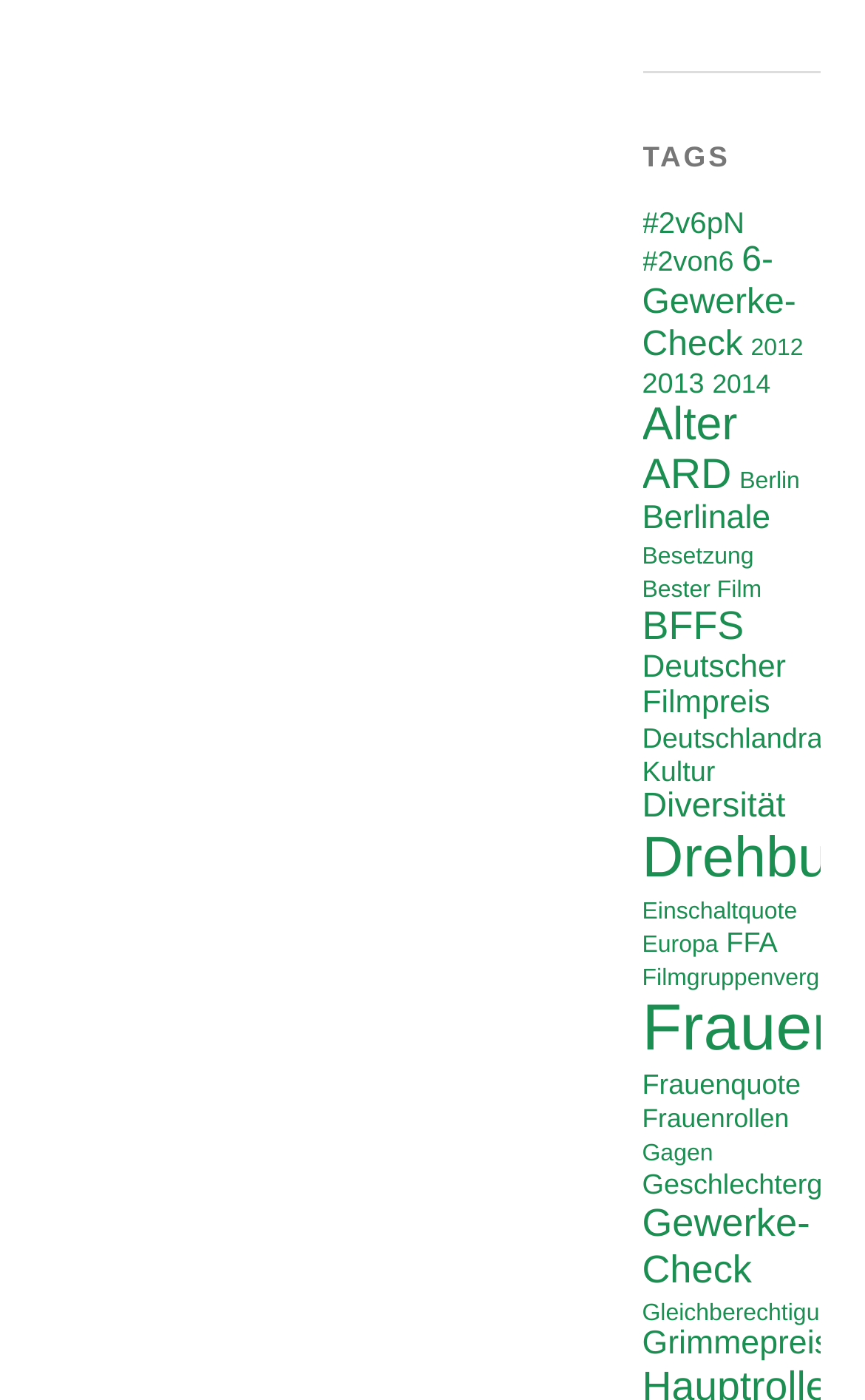Find the bounding box coordinates for the area that must be clicked to perform this action: "Learn about Grimmepreis".

[0.742, 0.947, 0.961, 0.973]